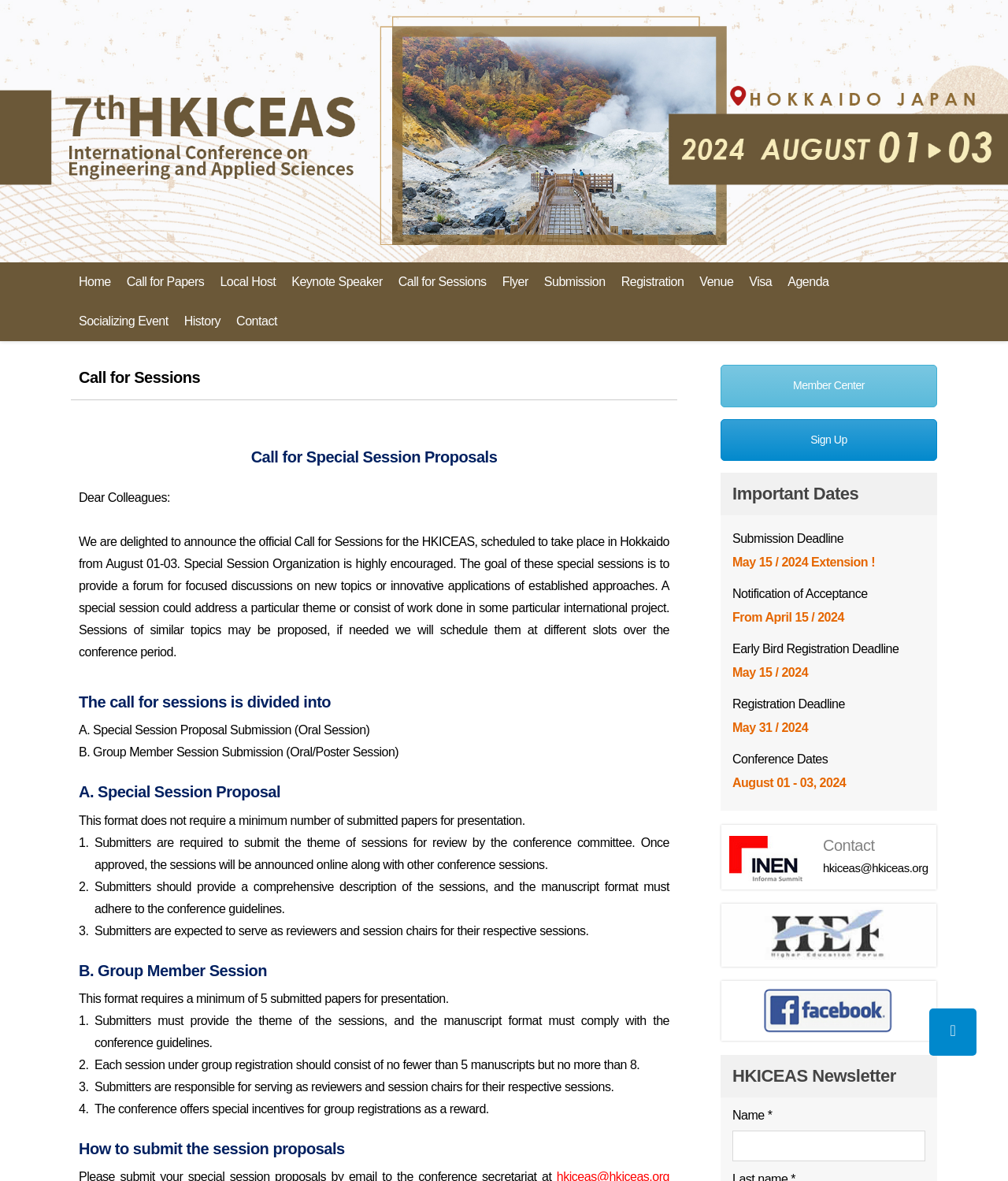What is the deadline for submission?
Please provide a single word or phrase as the answer based on the screenshot.

May 15, 2024